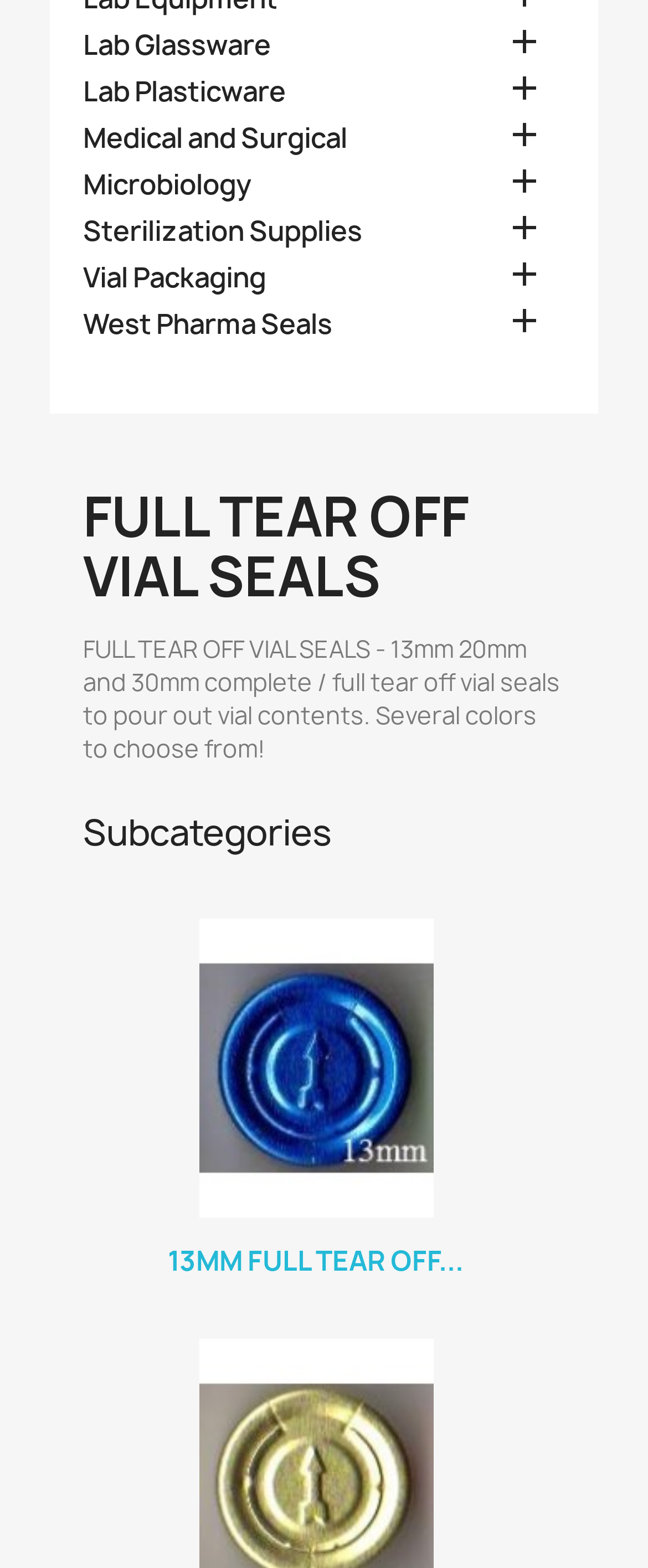Extract the bounding box coordinates for the UI element described by the text: "West Pharma Seals". The coordinates should be in the form of [left, top, right, bottom] with values between 0 and 1.

[0.128, 0.196, 0.872, 0.221]